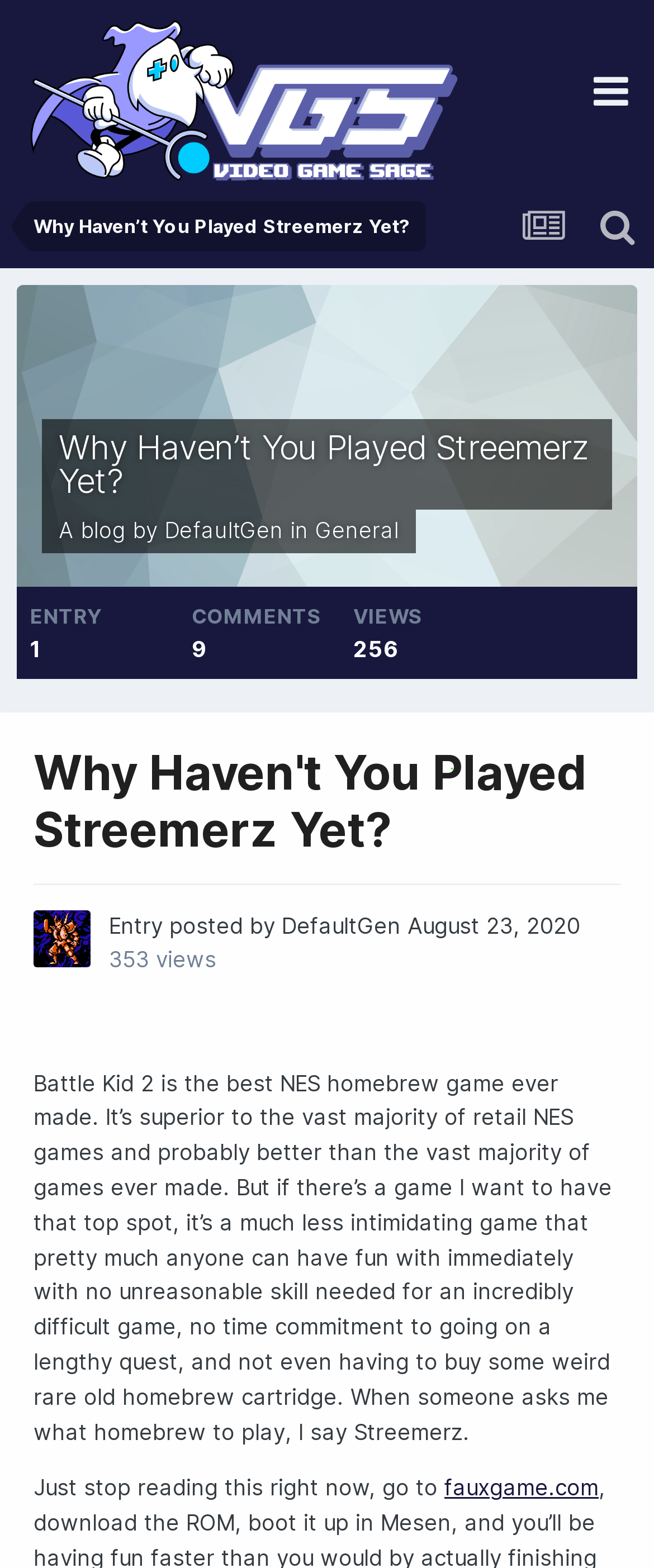Create an in-depth description of the webpage, covering main sections.

The webpage appears to be a blog post titled "Why Haven't You Played Streemerz Yet?" on a website called "Video Game Sage". At the top left corner, there is a link to the website's homepage, accompanied by an image with the same name. On the top right corner, there are three links: a search icon, an empty link, and a bookmark icon.

Below the top section, there is a large header that spans almost the entire width of the page, containing the title of the blog post. Below the header, there is a section with the author's information, including a link to the author's profile and the date the entry was posted.

The main content of the blog post is a long paragraph that discusses the game Battle Kid 2 and compares it to another game called Streemerz. The text is divided into two sections, with a short sentence at the top and a longer paragraph below. The text is written in a conversational tone and includes a call to action, encouraging readers to visit a website to play Streemerz.

Throughout the page, there are several links to other parts of the website, including the author's profile and the homepage. There are also several static text elements, including labels for comments, views, and entry numbers. At the bottom of the page, there is a horizontal separator line that divides the main content from the footer section.